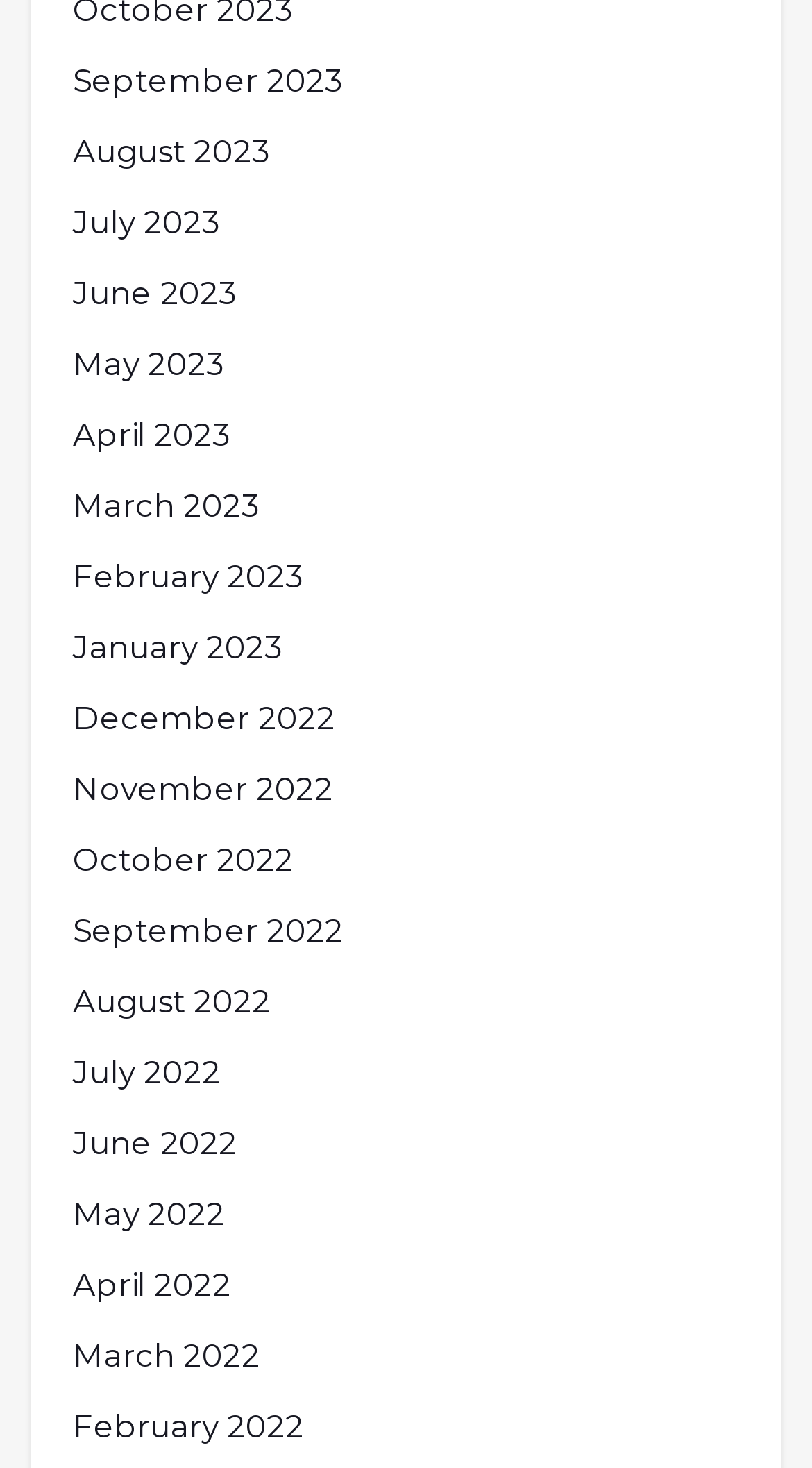Determine the bounding box coordinates of the clickable region to follow the instruction: "go to August 2022".

[0.09, 0.666, 0.333, 0.7]